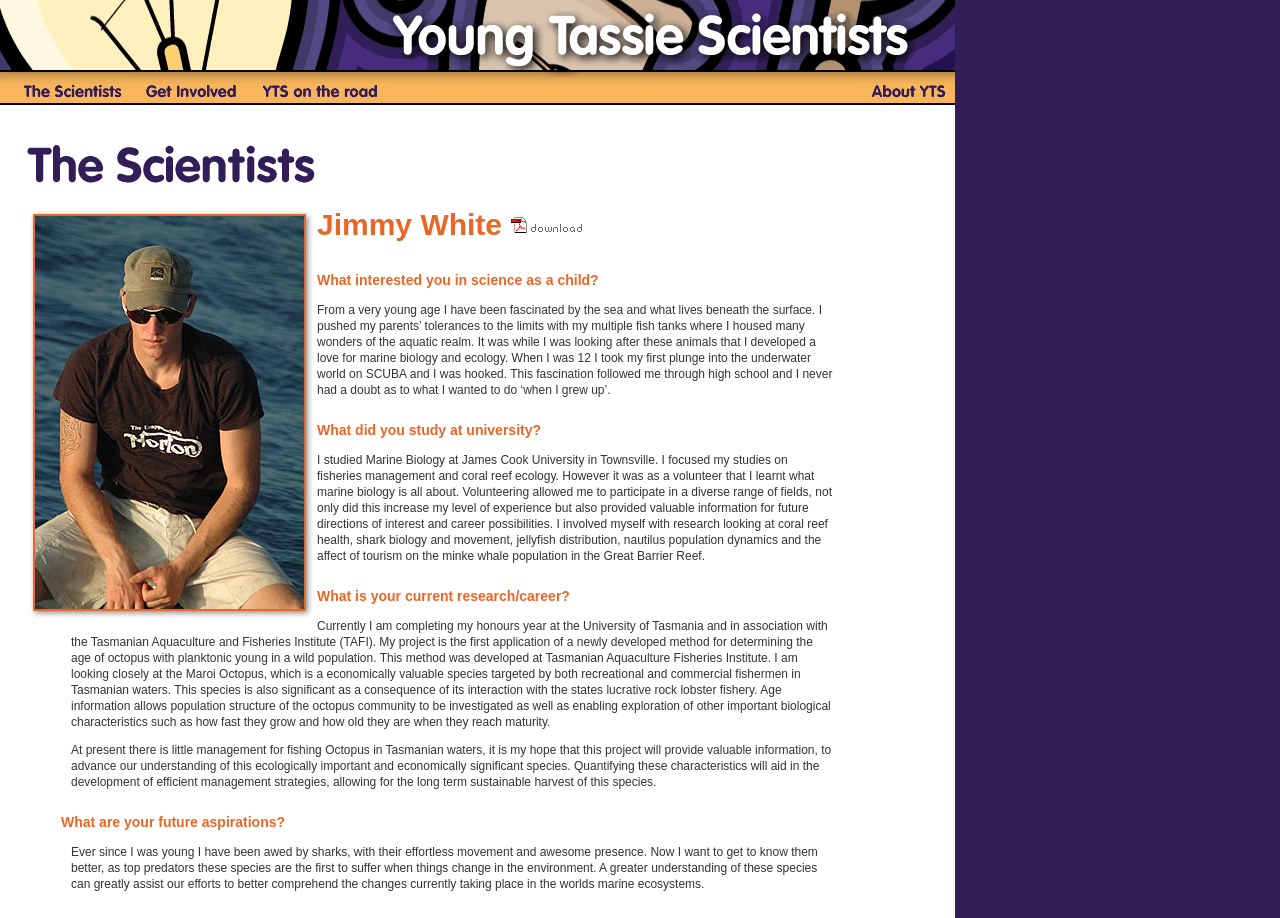What is the name of the person described on this webpage?
Give a one-word or short-phrase answer derived from the screenshot.

Jimmy White